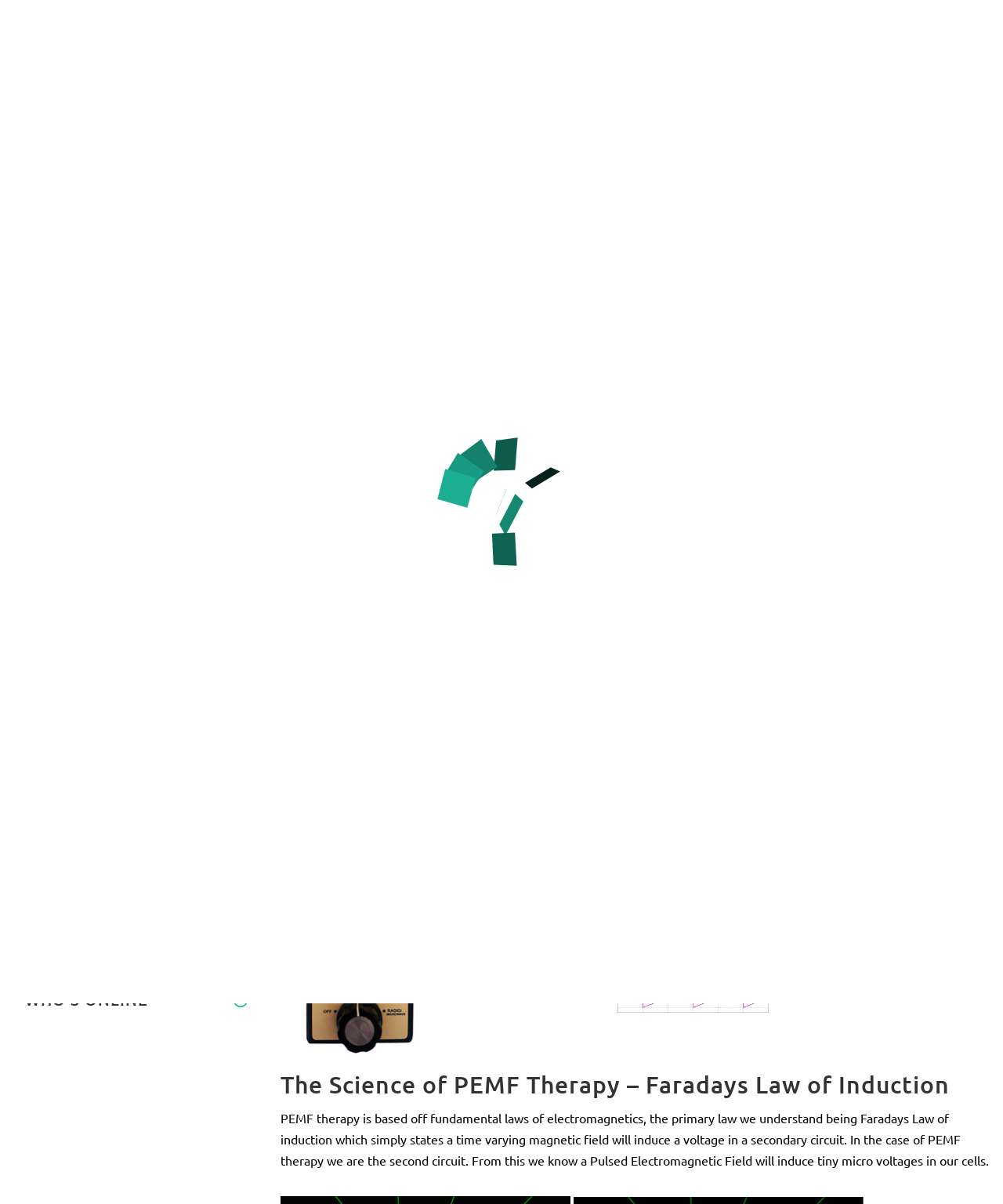Please identify the bounding box coordinates of the clickable element to fulfill the following instruction: "Post a comment". The coordinates should be four float numbers between 0 and 1, i.e., [left, top, right, bottom].

None